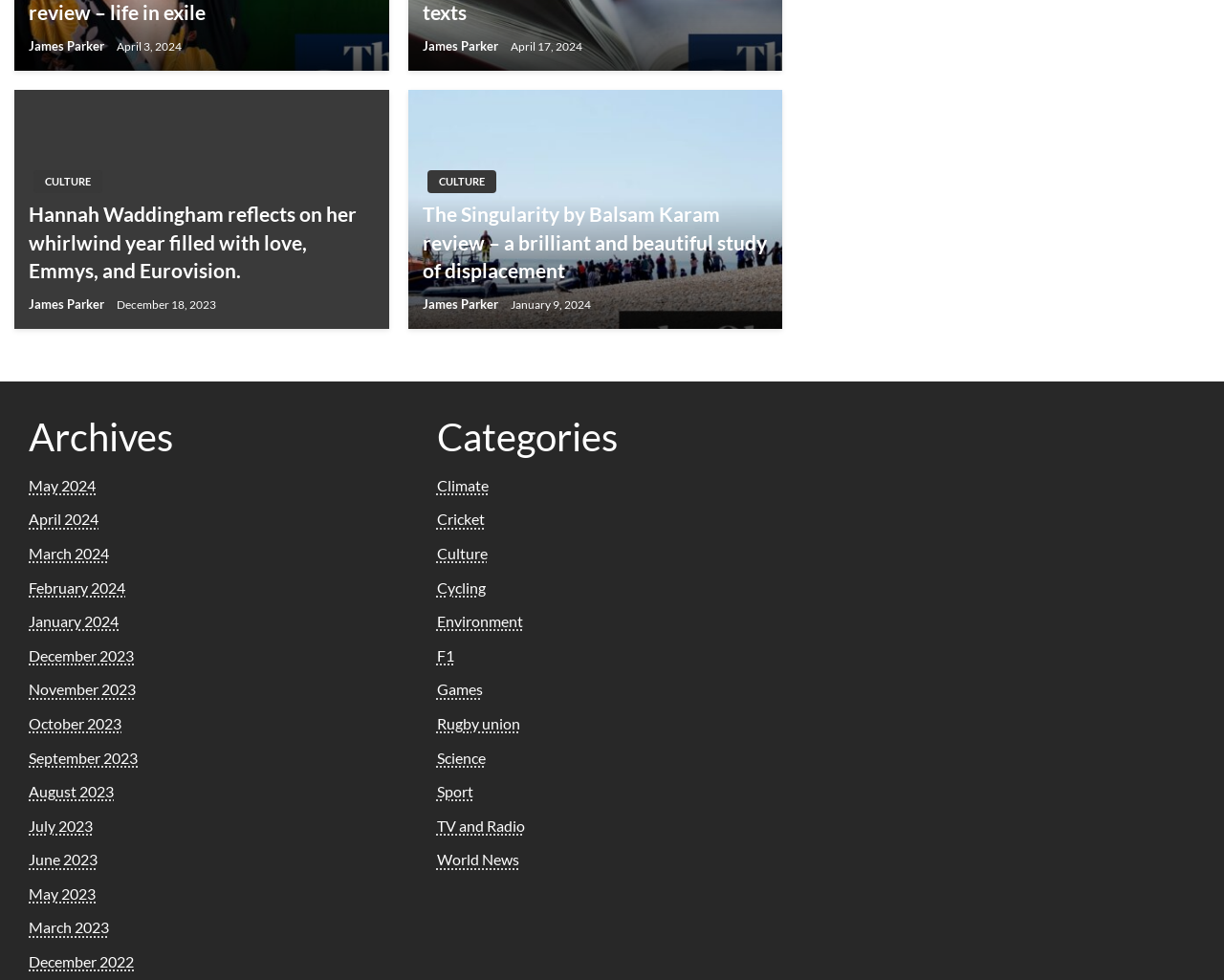Please identify the bounding box coordinates of the element's region that should be clicked to execute the following instruction: "Read the review of 'The Singularity by Balsam Karam'". The bounding box coordinates must be four float numbers between 0 and 1, i.e., [left, top, right, bottom].

[0.333, 0.202, 0.639, 0.22]